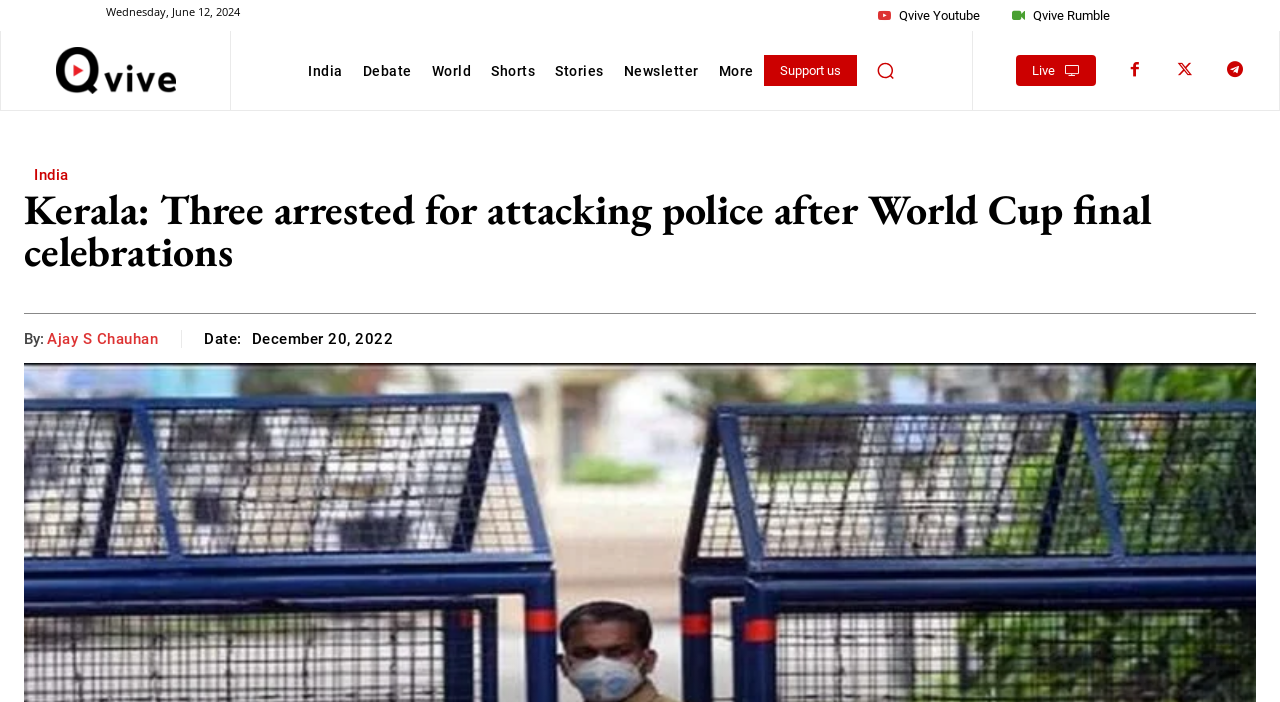Please specify the coordinates of the bounding box for the element that should be clicked to carry out this instruction: "Go to the India page". The coordinates must be four float numbers between 0 and 1, formatted as [left, top, right, bottom].

[0.233, 0.044, 0.276, 0.158]